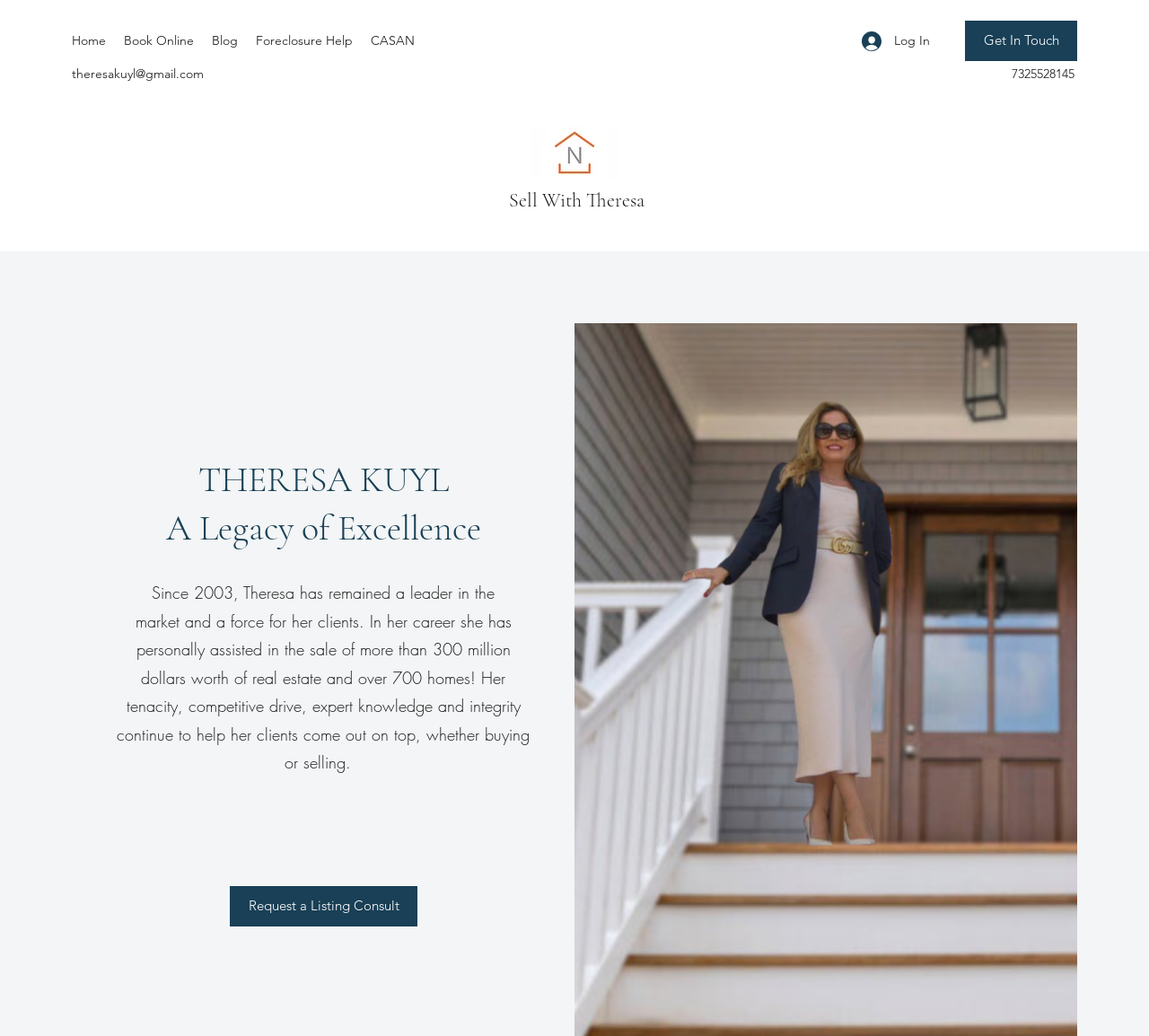Using the given description, provide the bounding box coordinates formatted as (top-left x, top-left y, bottom-right x, bottom-right y), with all values being floating point numbers between 0 and 1. Description: Sell With Theresa

[0.443, 0.182, 0.561, 0.205]